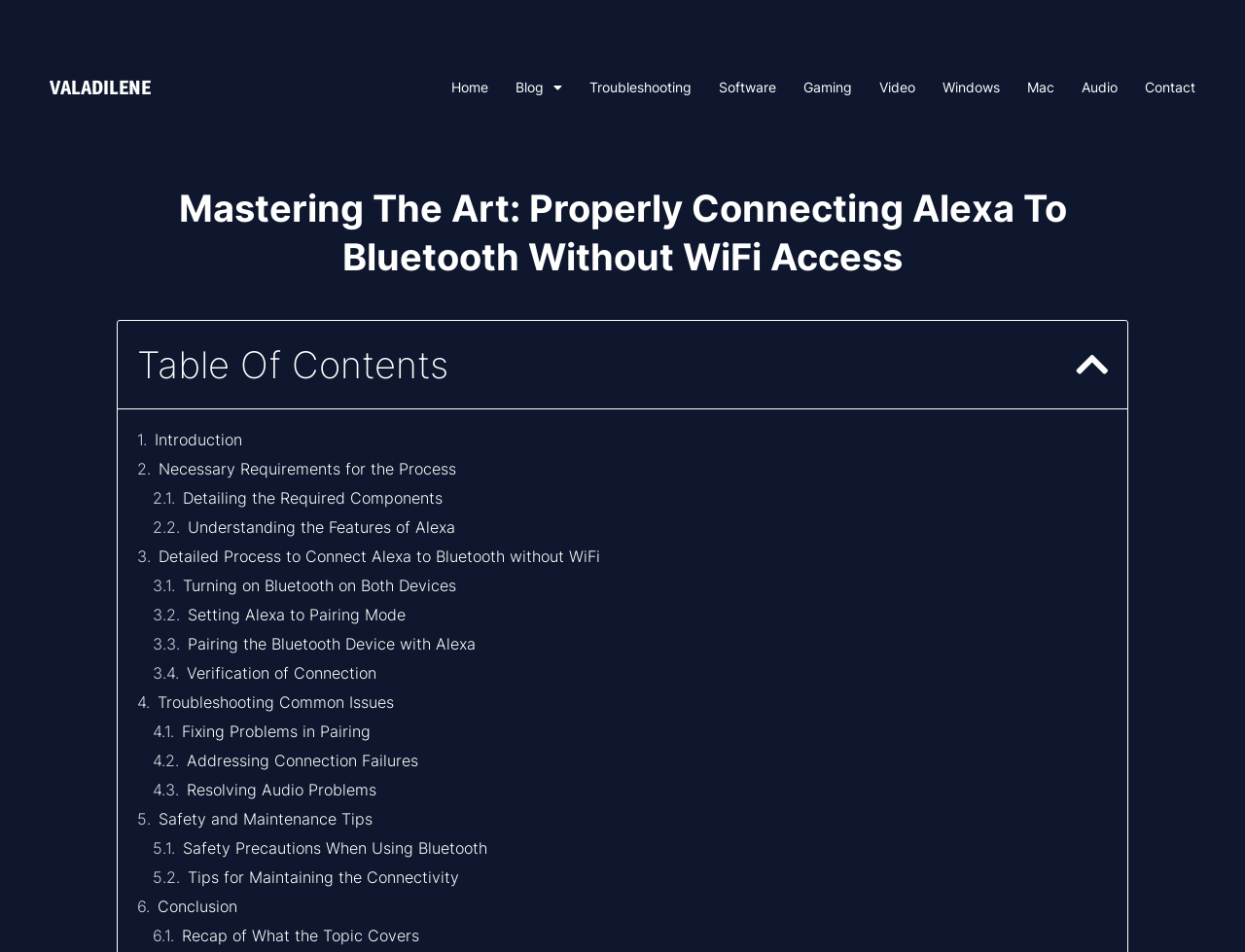Specify the bounding box coordinates of the area to click in order to execute this command: 'Open the 'Table Of Contents''. The coordinates should consist of four float numbers ranging from 0 to 1, and should be formatted as [left, top, right, bottom].

[0.11, 0.358, 0.864, 0.409]